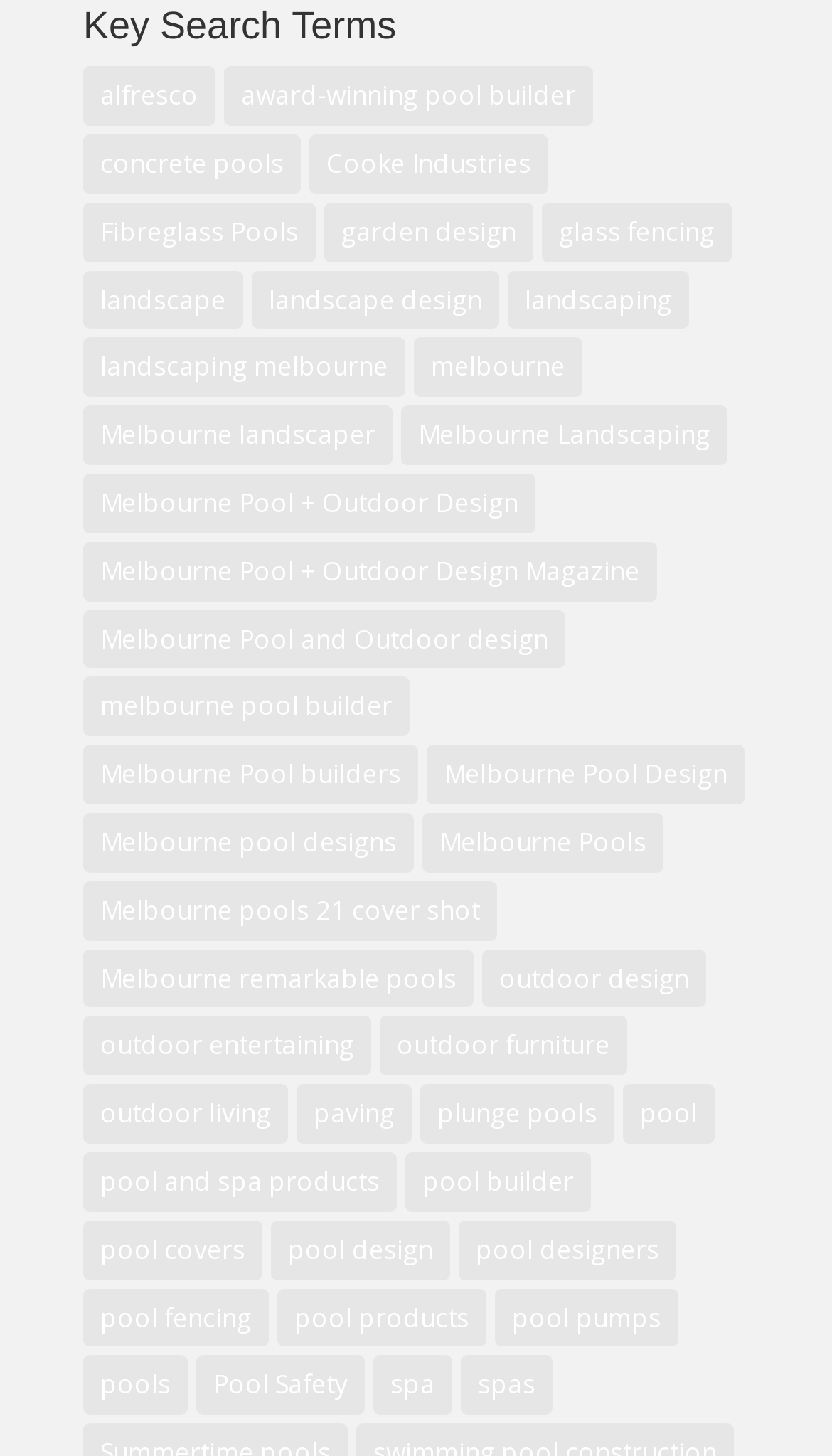Find the bounding box coordinates for the area you need to click to carry out the instruction: "View 'Melbourne Pool + Outdoor Design Magazine'". The coordinates should be four float numbers between 0 and 1, indicated as [left, top, right, bottom].

[0.1, 0.372, 0.79, 0.413]